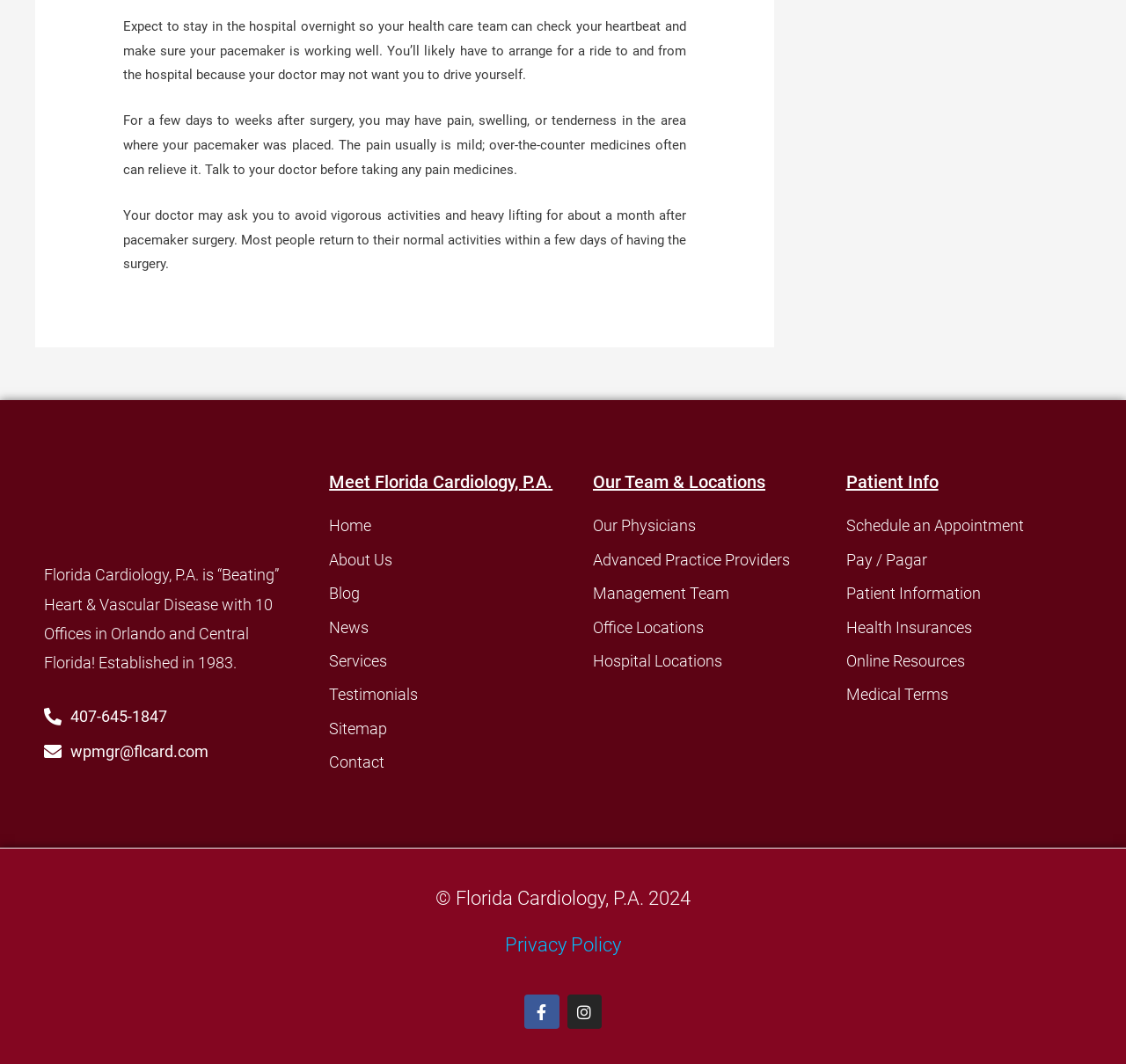Can you determine the bounding box coordinates of the area that needs to be clicked to fulfill the following instruction: "Learn about the team"?

[0.527, 0.48, 0.736, 0.508]